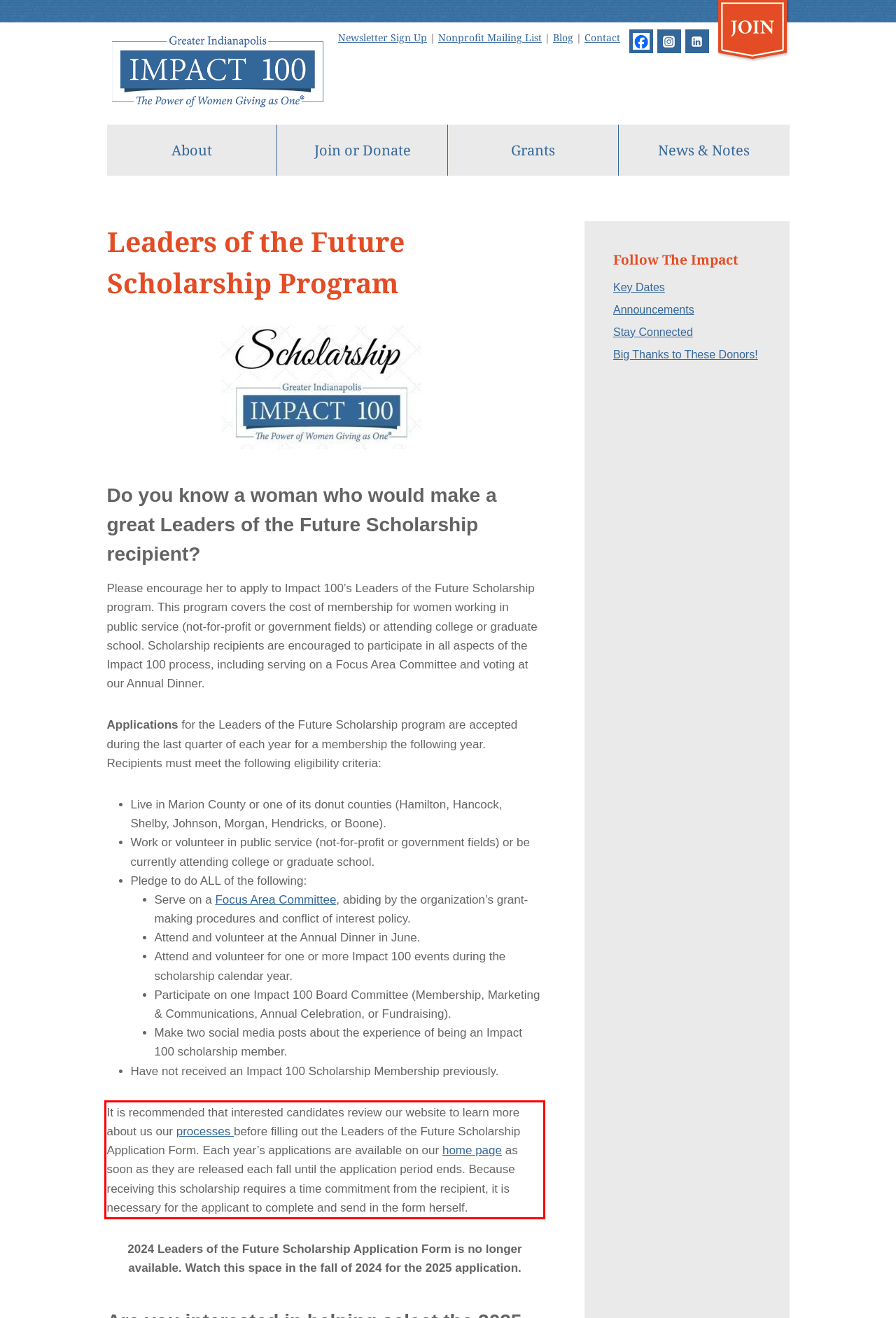The screenshot provided shows a webpage with a red bounding box. Apply OCR to the text within this red bounding box and provide the extracted content.

It is recommended that interested candidates review our website to learn more about us our processes before filling out the Leaders of the Future Scholarship Application Form. Each year’s applications are available on our home page as soon as they are released each fall until the application period ends. Because receiving this scholarship requires a time commitment from the recipient, it is necessary for the applicant to complete and send in the form herself.